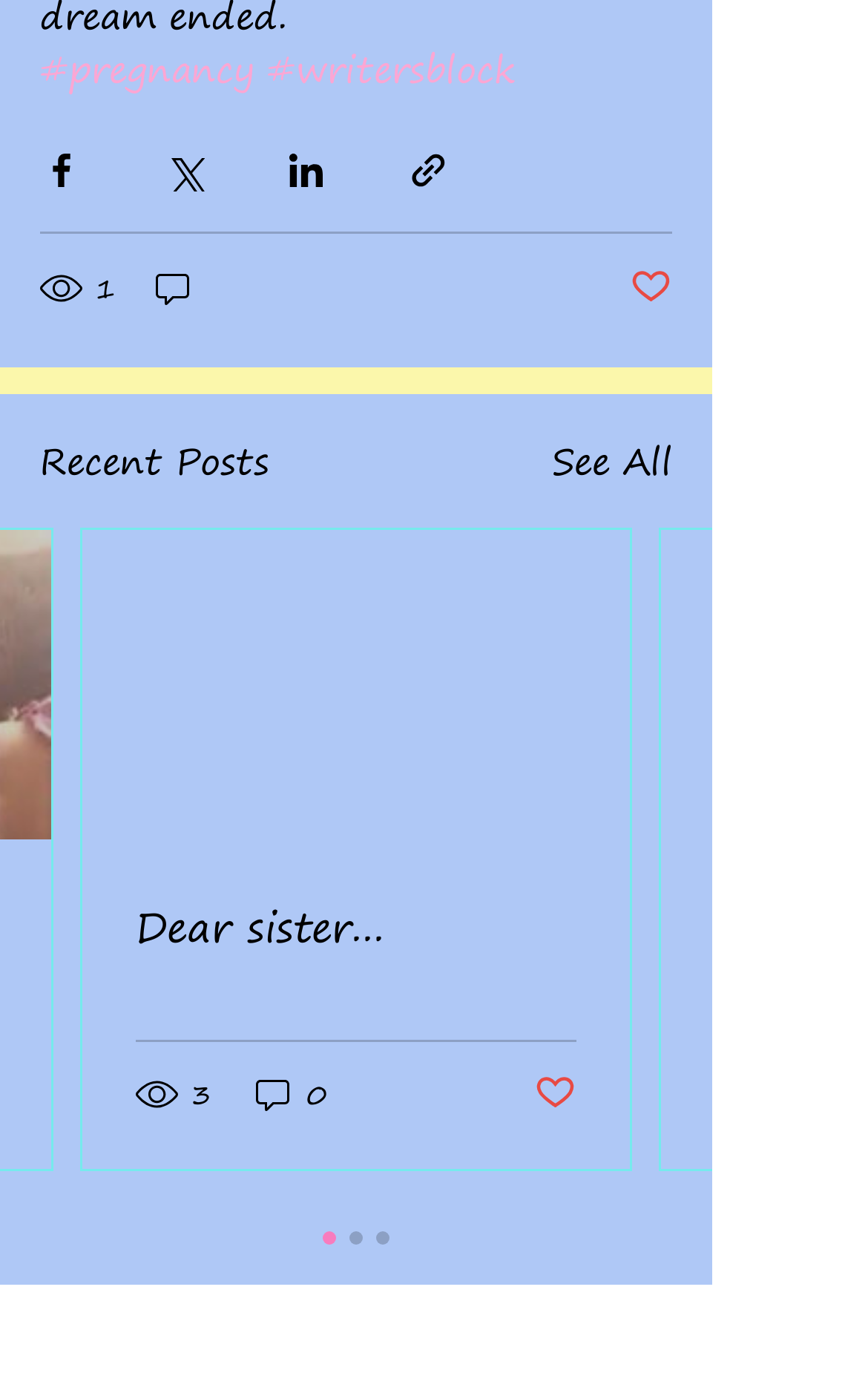How many views does the first article have?
Provide a one-word or short-phrase answer based on the image.

3 views